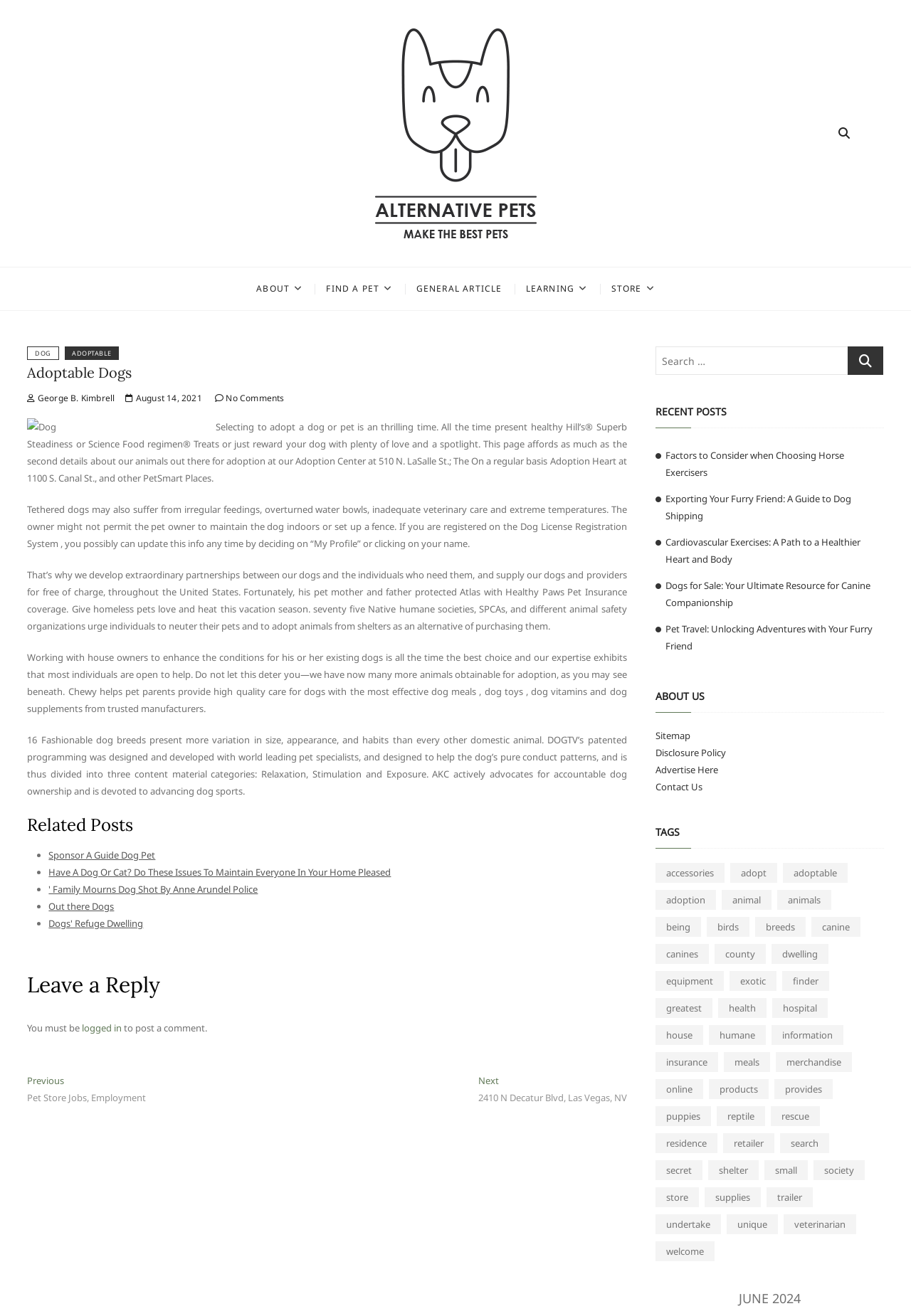What is the main topic of this webpage?
Provide a well-explained and detailed answer to the question.

Based on the webpage structure and content, I can infer that the main topic of this webpage is about adoptable dogs, as the heading 'Adoptable Dogs' is prominently displayed and the content discusses various aspects of dog adoption.